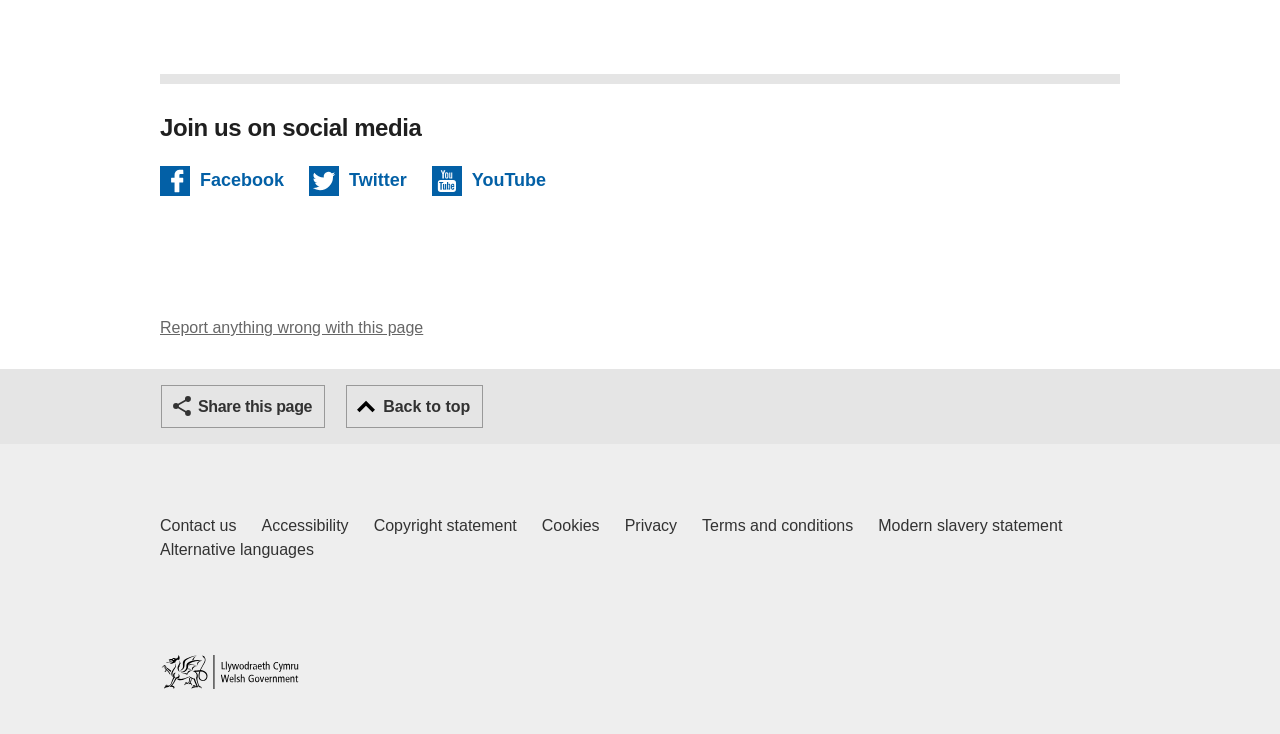Please predict the bounding box coordinates (top-left x, top-left y, bottom-right x, bottom-right y) for the UI element in the screenshot that fits the description: Terms and conditions

[0.548, 0.7, 0.667, 0.732]